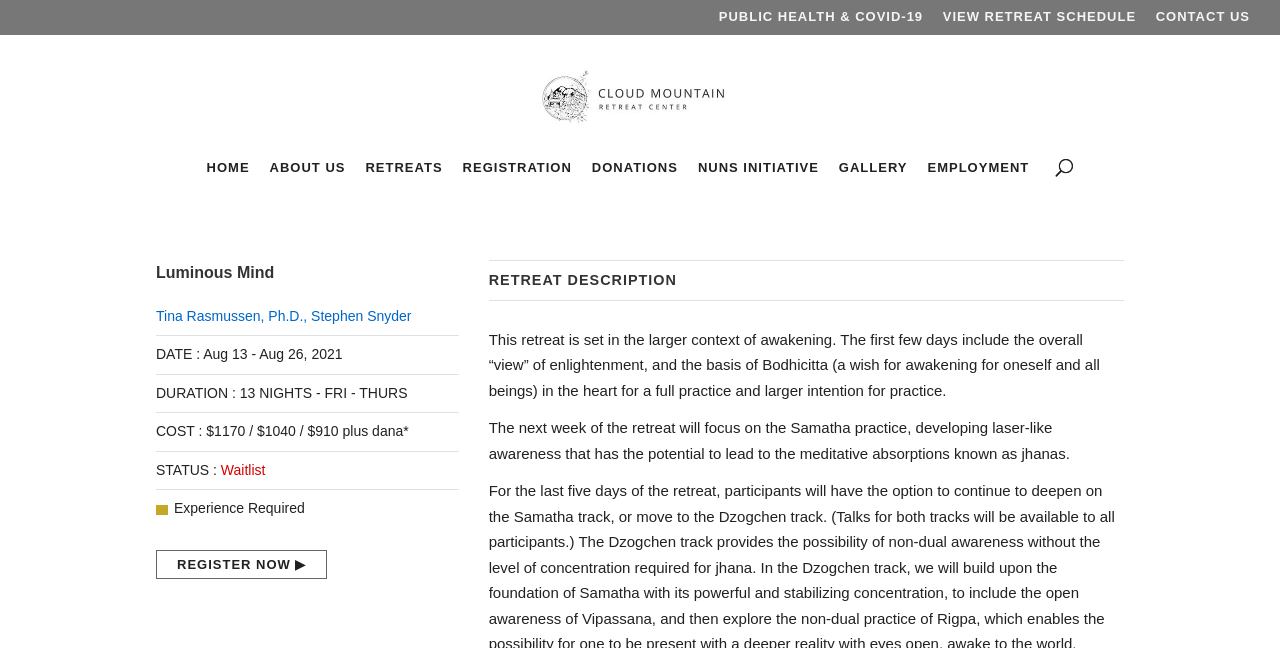What is the name of the retreat center?
We need a detailed and meticulous answer to the question.

I found the answer by looking at the link with the text 'Cloud Mountain Retreat Center' which is located at the top of the webpage, and also has an associated image with the same name.